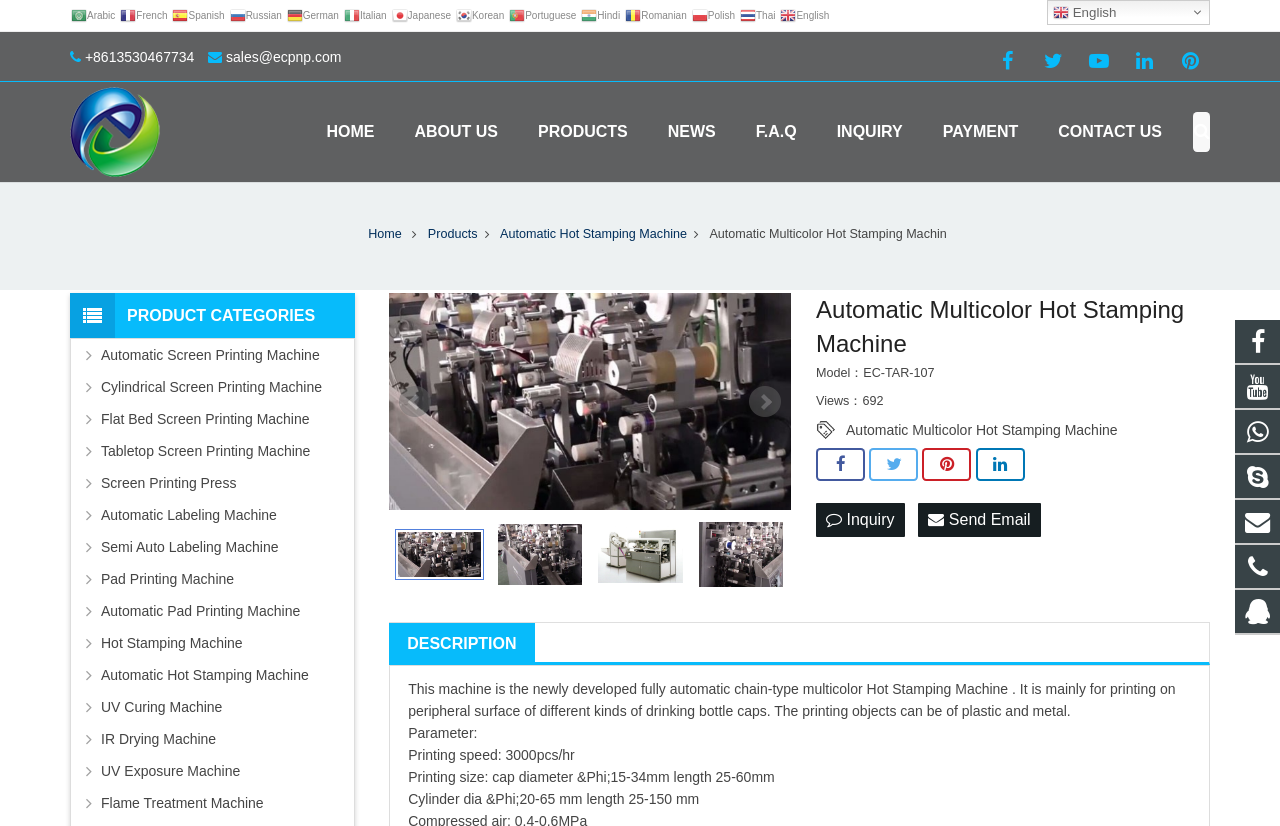For the given element description Semi Auto Labeling Machine, determine the bounding box coordinates of the UI element. The coordinates should follow the format (top-left x, top-left y, bottom-right x, bottom-right y) and be within the range of 0 to 1.

[0.079, 0.649, 0.277, 0.676]